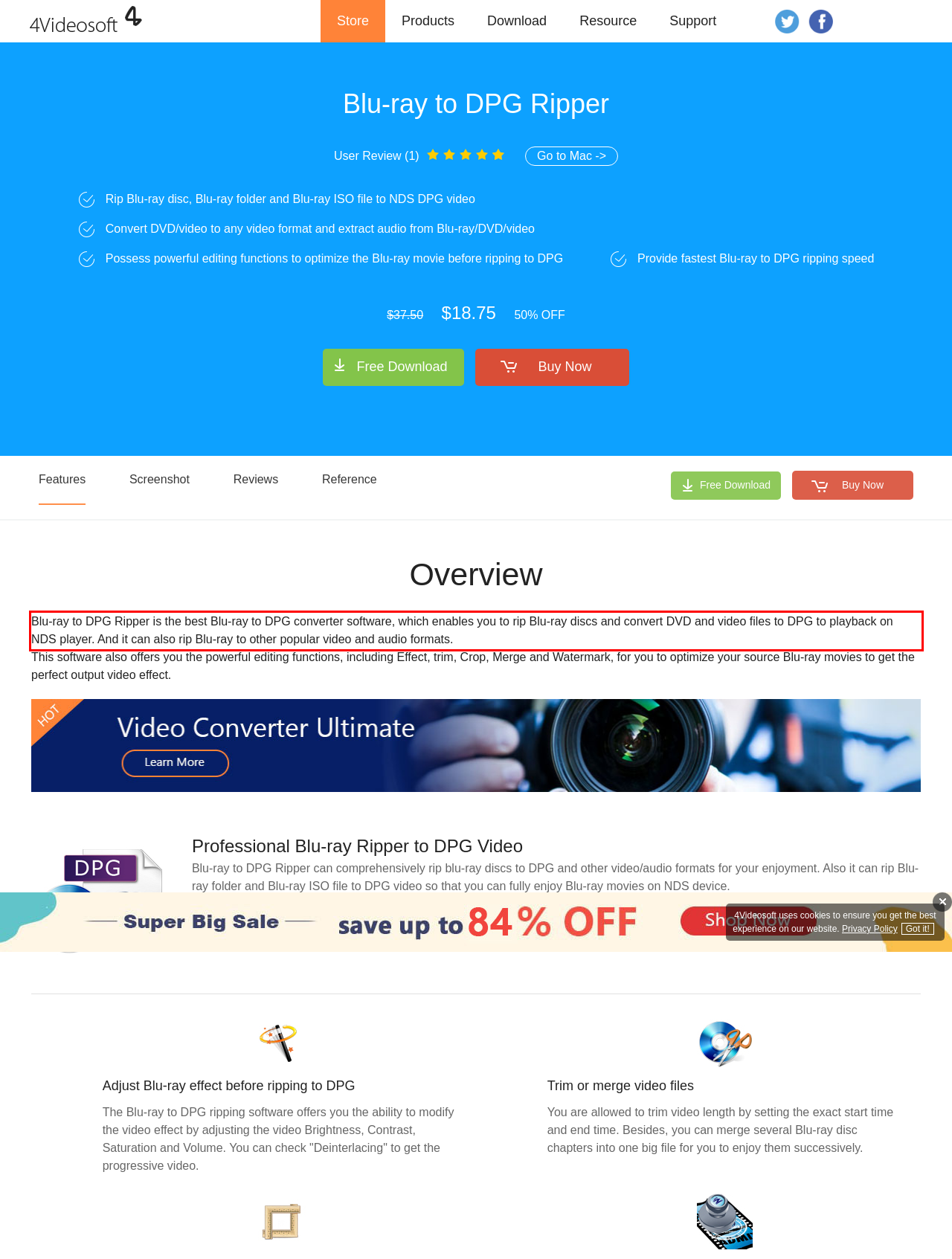You are presented with a webpage screenshot featuring a red bounding box. Perform OCR on the text inside the red bounding box and extract the content.

Blu-ray to DPG Ripper is the best Blu-ray to DPG converter software, which enables you to rip Blu-ray discs and convert DVD and video files to DPG to playback on NDS player. And it can also rip Blu-ray to other popular video and audio formats.